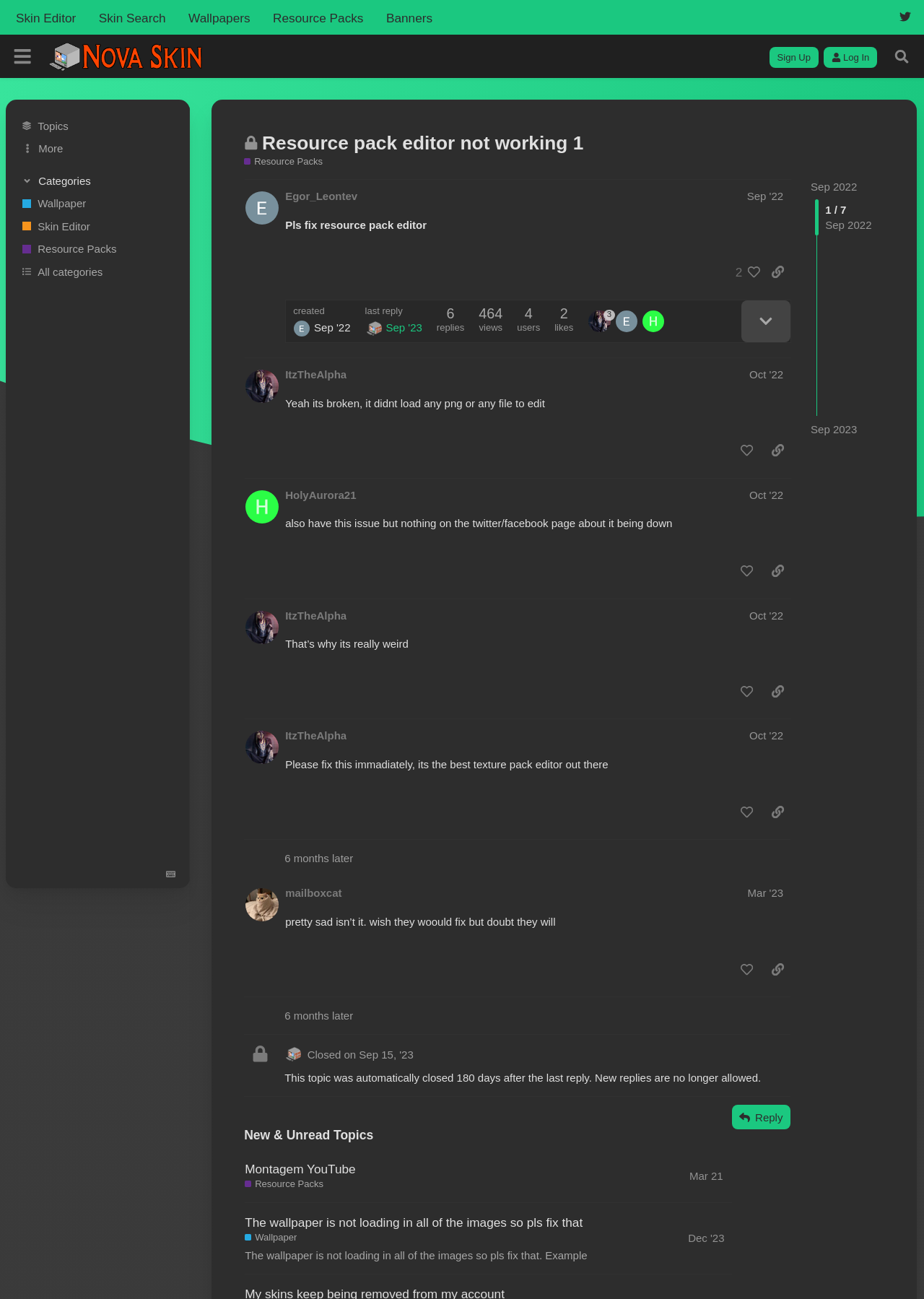Locate the bounding box coordinates of the element you need to click to accomplish the task described by this instruction: "Click on the 'Skin Editor' link".

[0.008, 0.004, 0.092, 0.023]